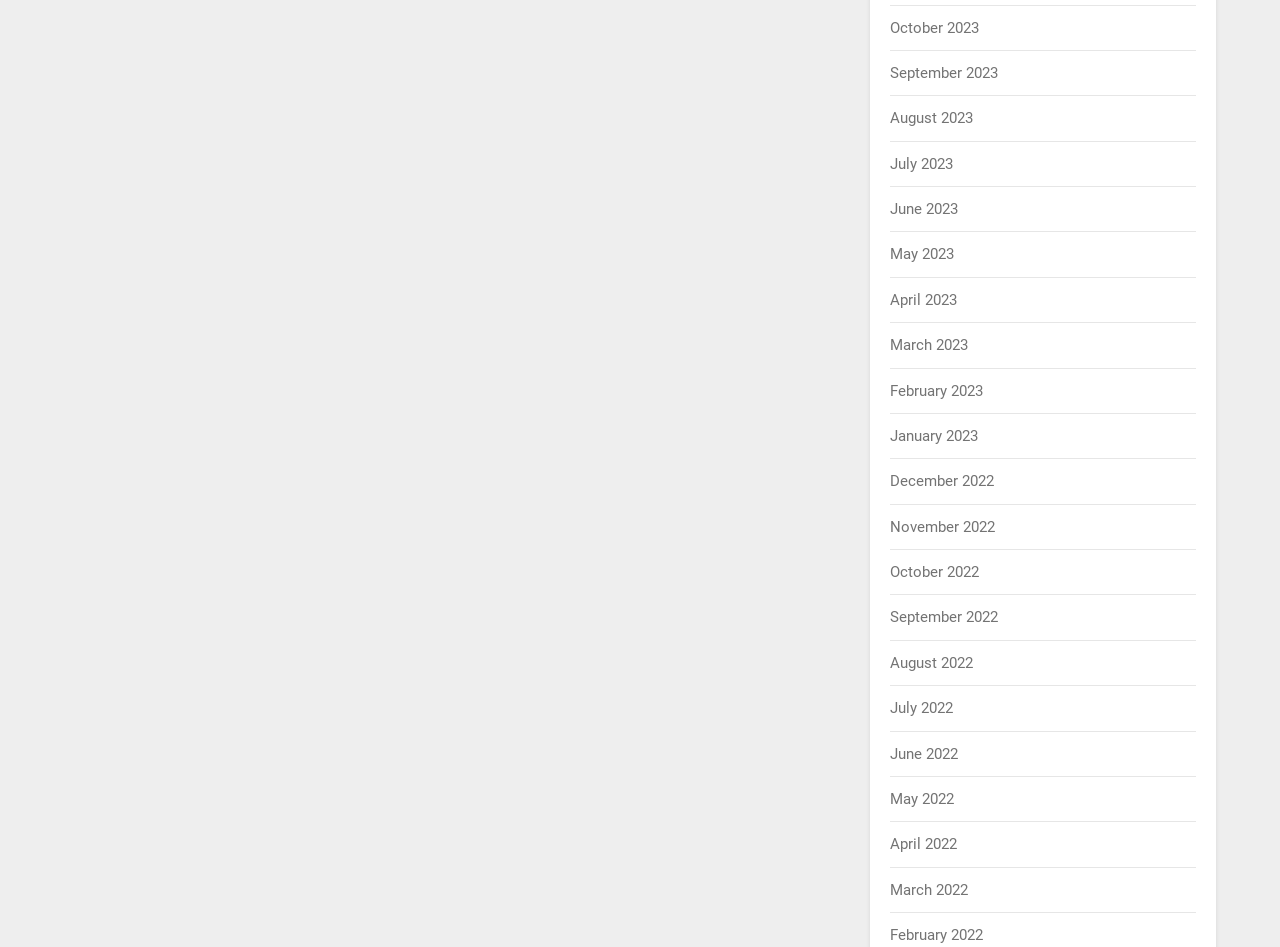Specify the bounding box coordinates of the element's area that should be clicked to execute the given instruction: "view January 2023". The coordinates should be four float numbers between 0 and 1, i.e., [left, top, right, bottom].

[0.696, 0.451, 0.764, 0.47]